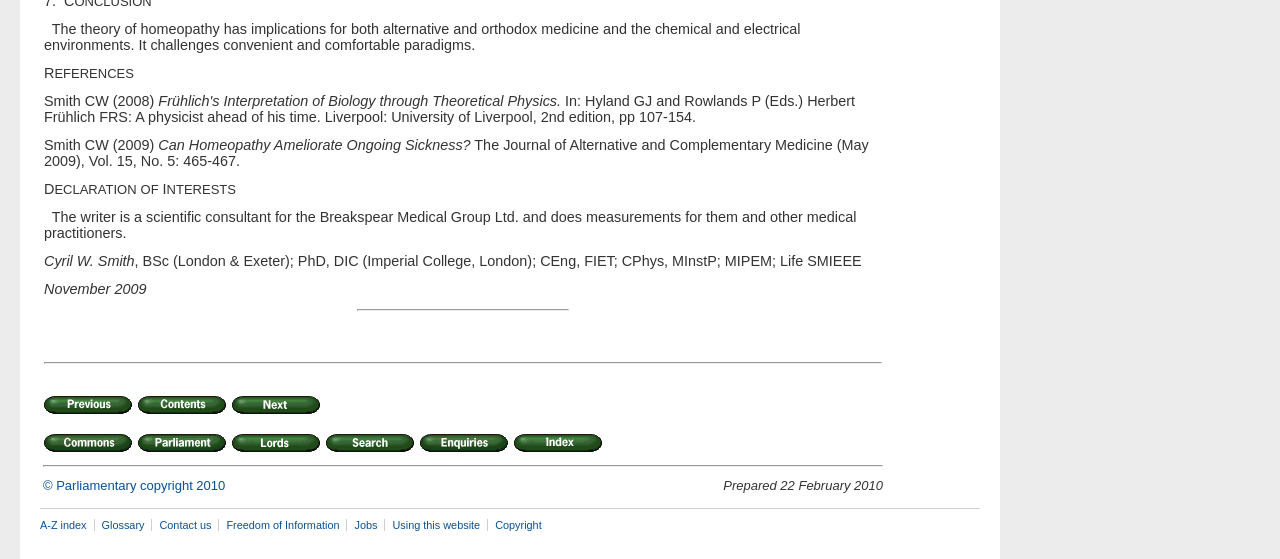Please mark the clickable region by giving the bounding box coordinates needed to complete this instruction: "contact us".

[0.119, 0.929, 0.171, 0.951]